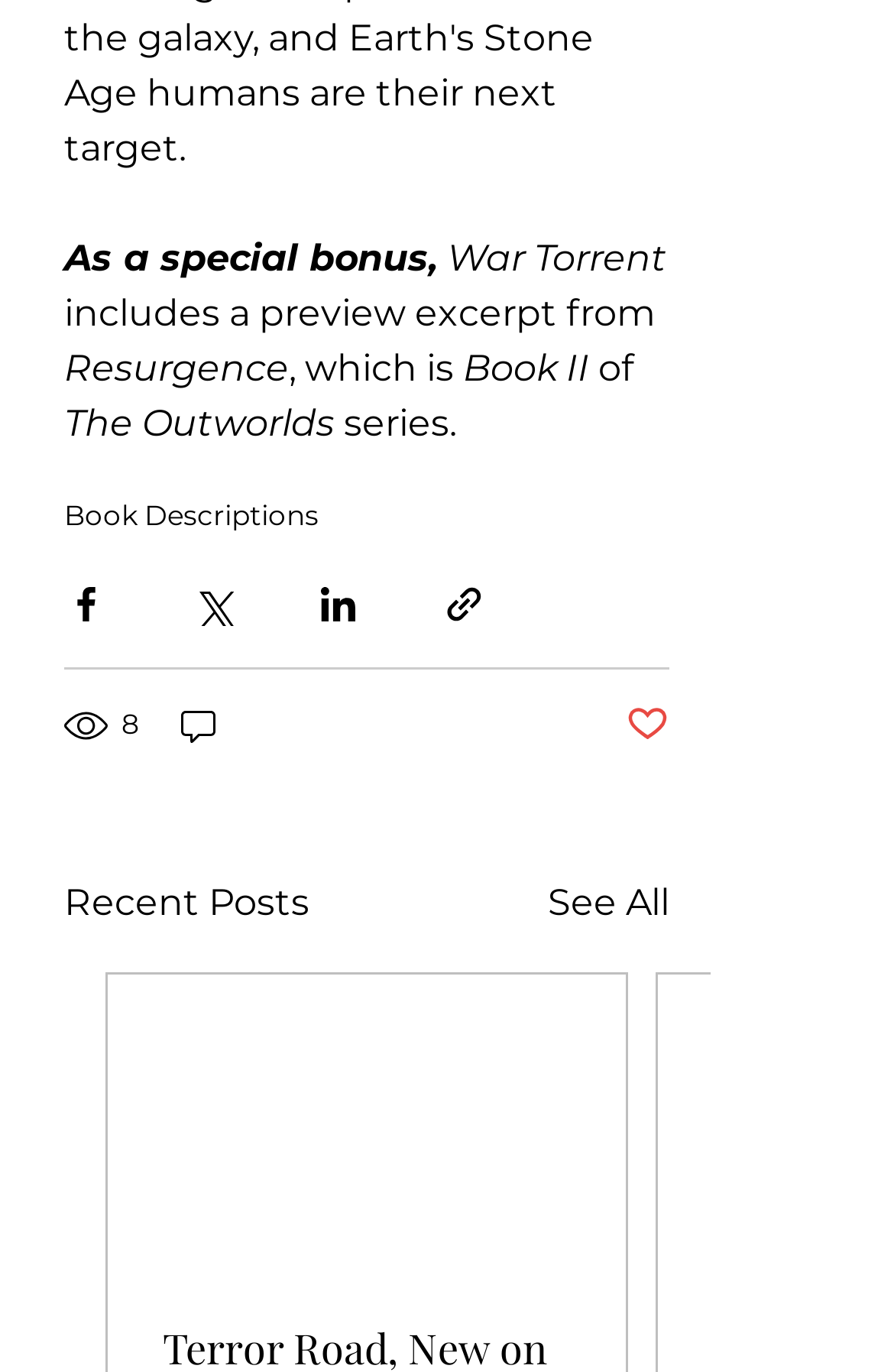Look at the image and write a detailed answer to the question: 
What is the title of the book being promoted?

The title of the book being promoted can be found in the static text element 'War Torrent' with bounding box coordinates [0.49, 0.171, 0.756, 0.203].